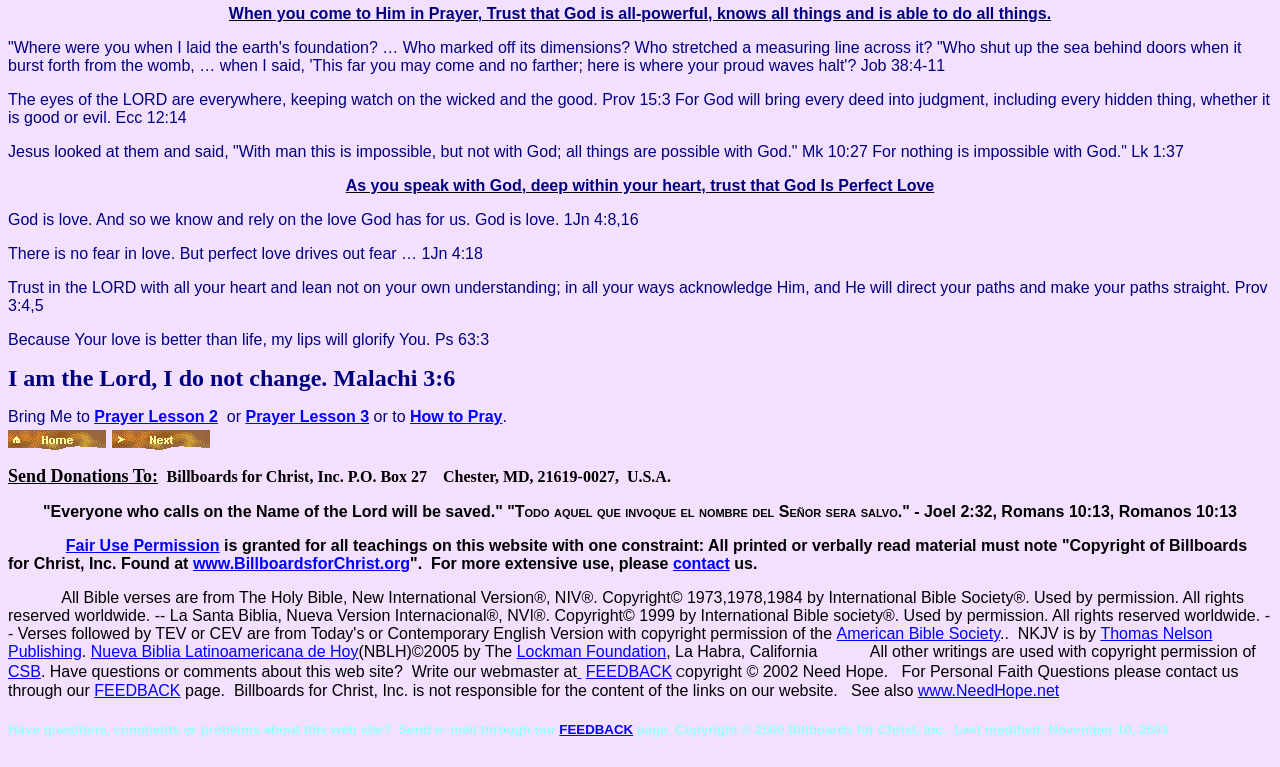Find the bounding box coordinates for the UI element whose description is: "alt="Next" name="MSFPnav2"". The coordinates should be four float numbers between 0 and 1, in the format [left, top, right, bottom].

[0.088, 0.555, 0.166, 0.578]